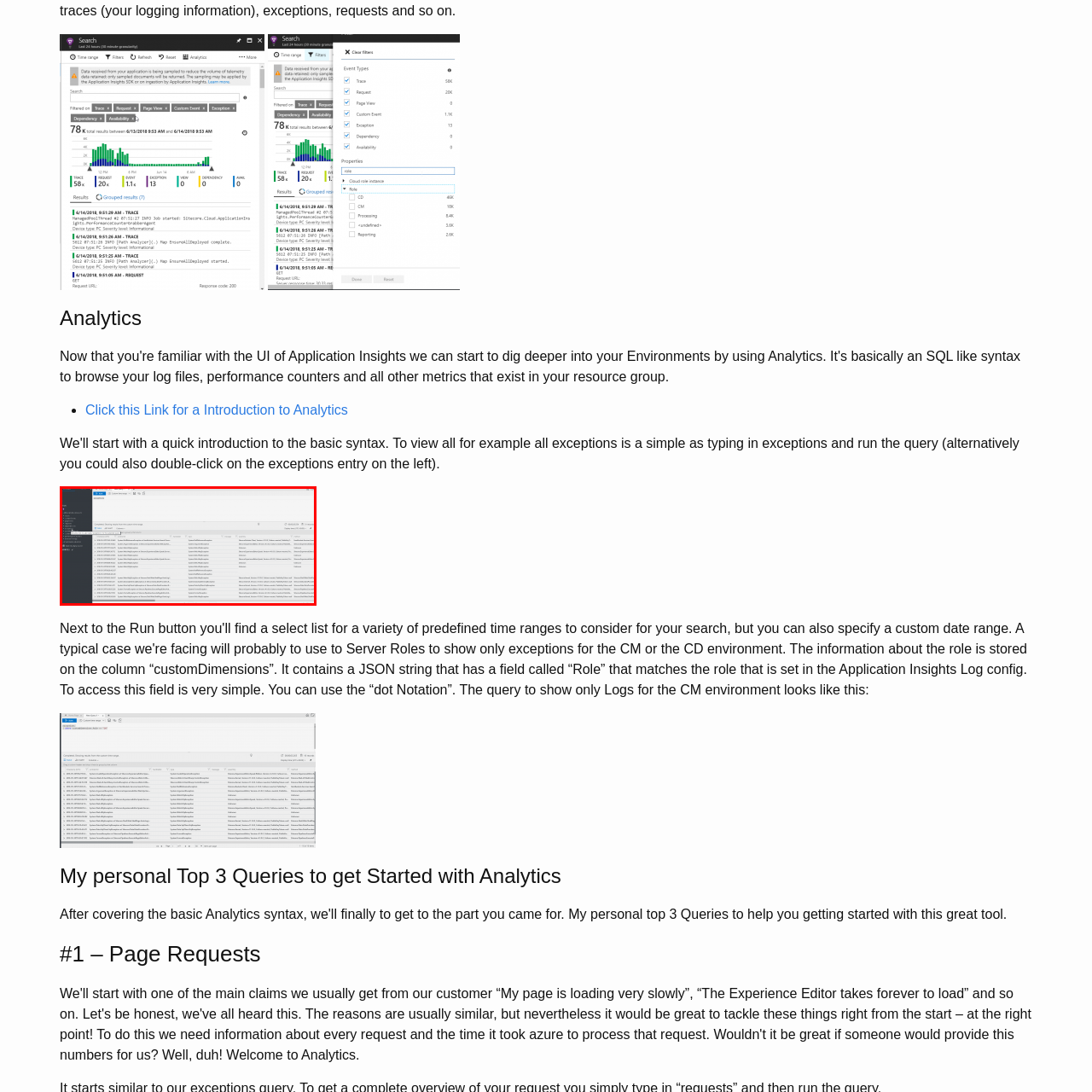What is the purpose of the navigation panel?
Check the content within the red bounding box and give a brief answer in one word or a short phrase.

To facilitate navigation